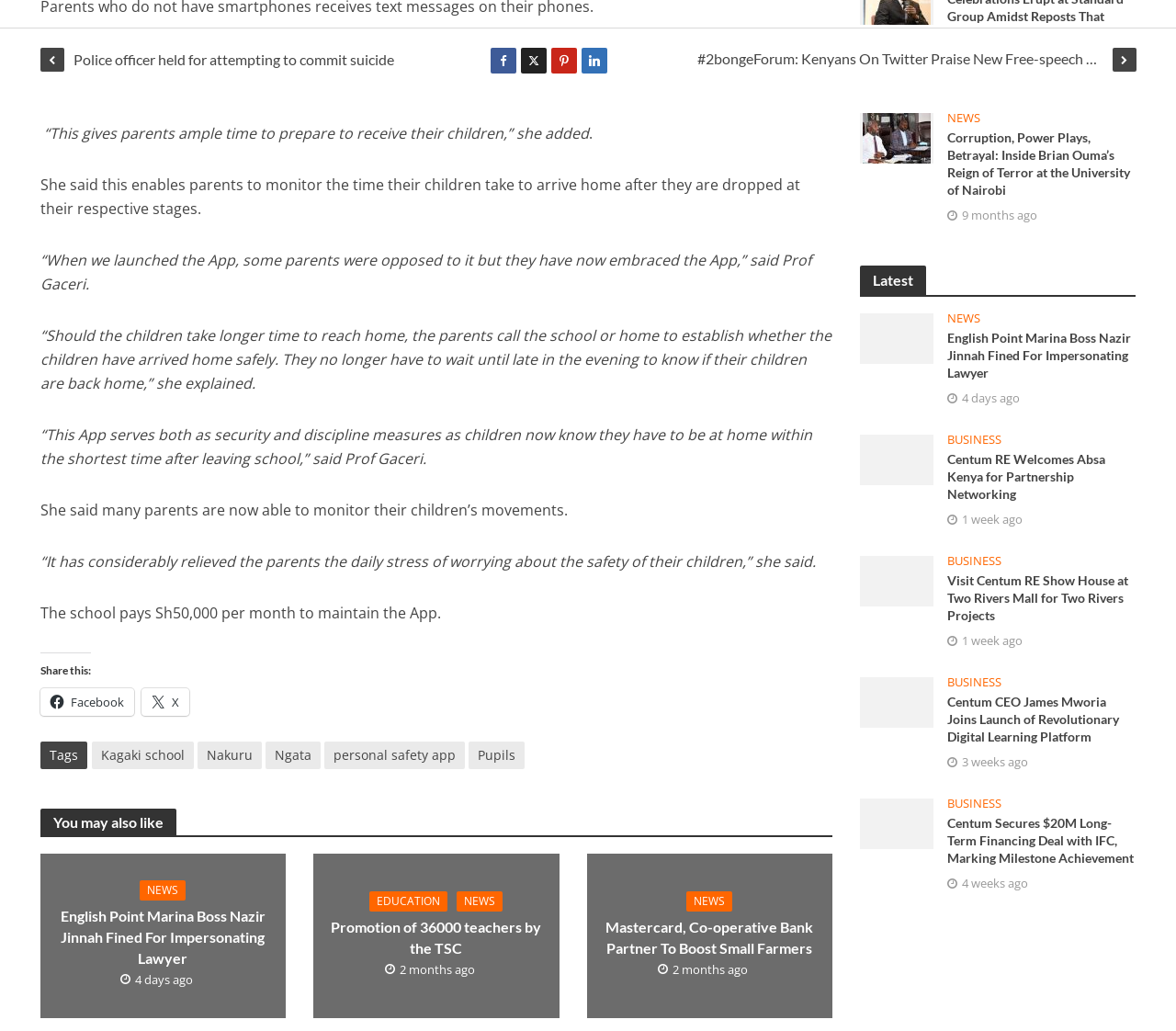Find the bounding box coordinates for the area you need to click to carry out the instruction: "Read article about Corruption, Power Plays, Betrayal: Inside Brian Ouma’s Reign of Terror at the University of Nairobi". The coordinates should be four float numbers between 0 and 1, indicated as [left, top, right, bottom].

[0.734, 0.123, 0.792, 0.141]